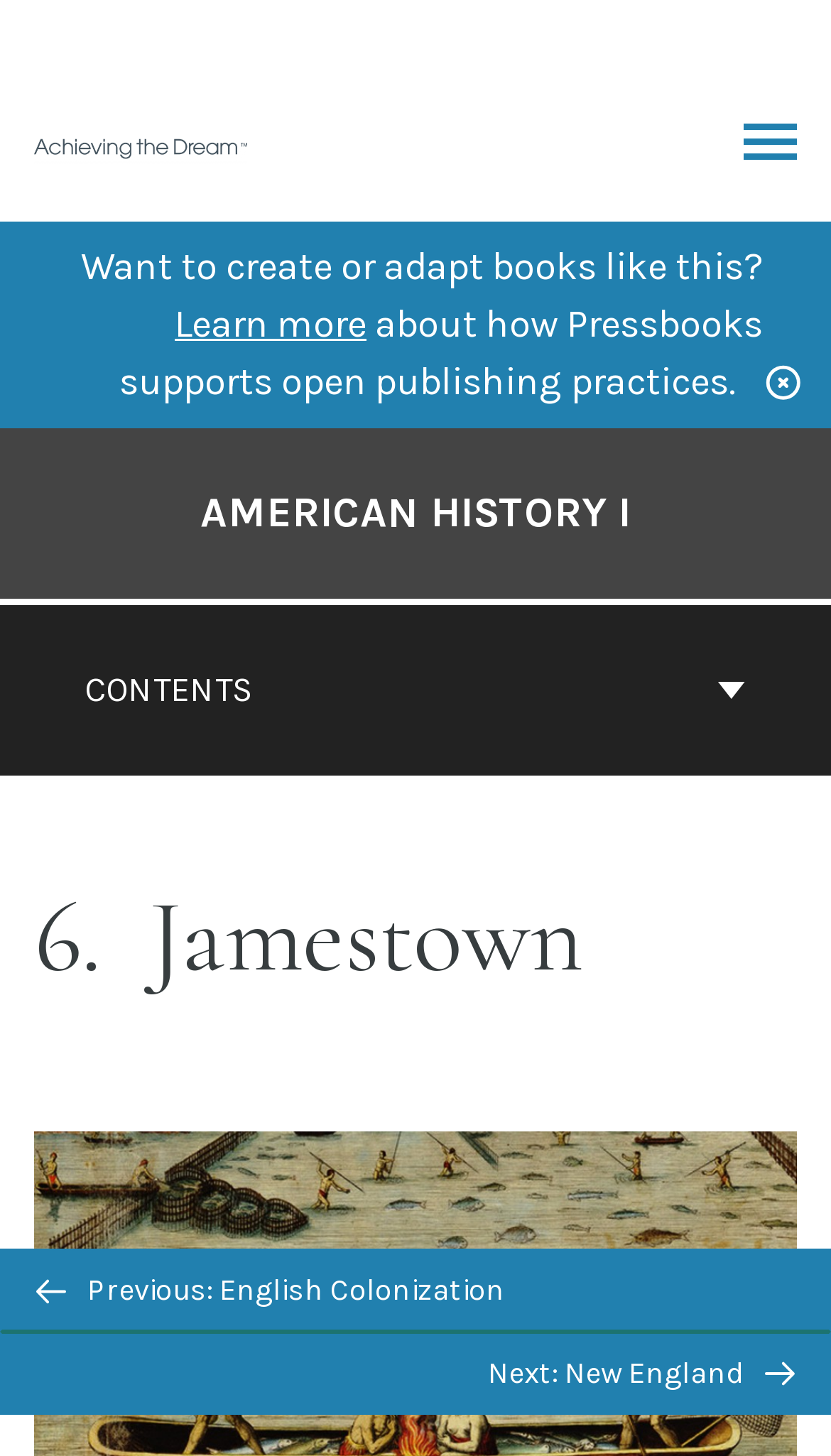What is the previous chapter about?
With the help of the image, please provide a detailed response to the question.

The previous chapter can be found by looking at the link 'Previous: English Colonization' in the navigation section 'Previous/next navigation'. This link indicates that the previous chapter is about English Colonization.